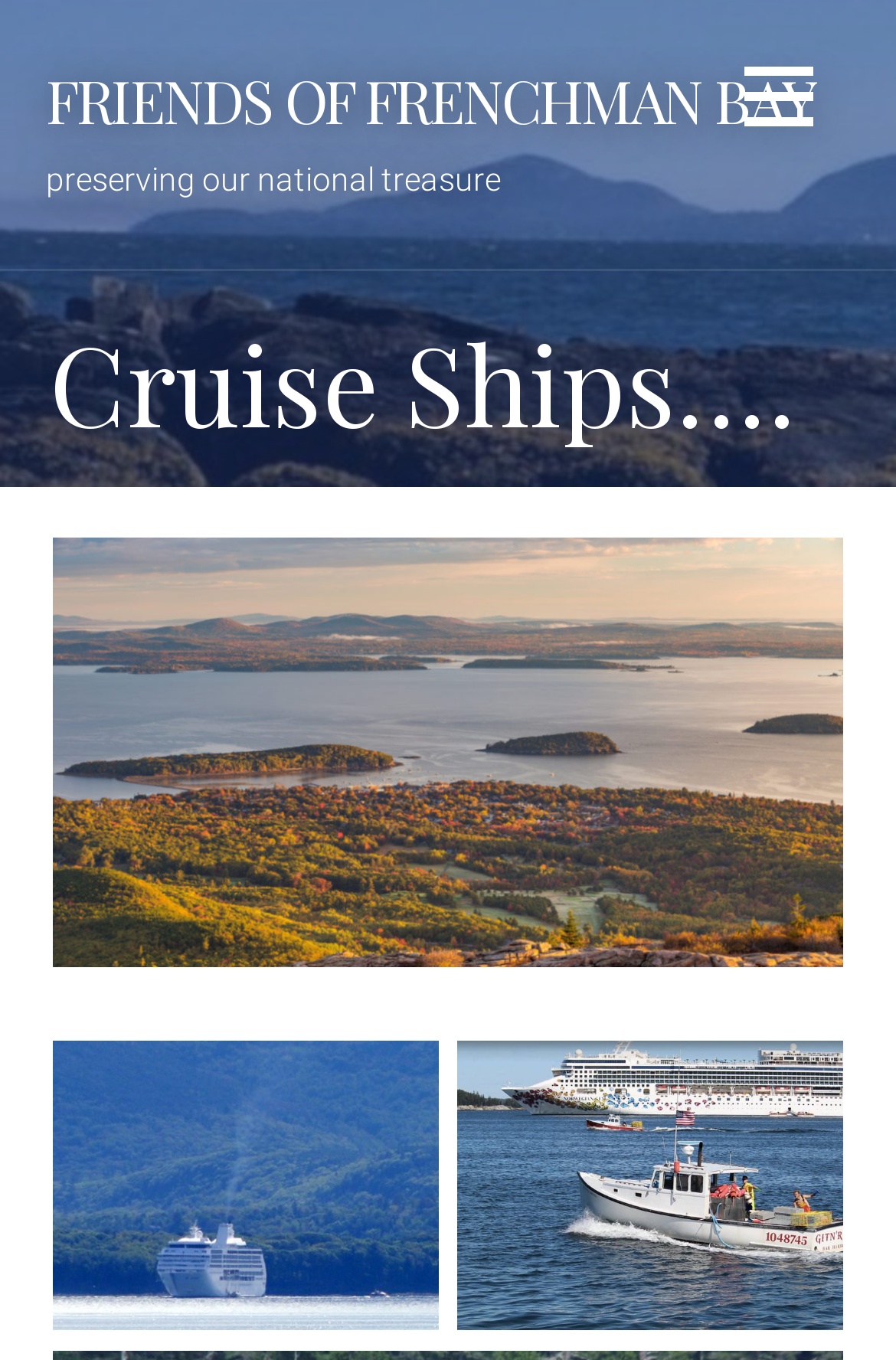Please provide a one-word or short phrase answer to the question:
Is there a link to another webpage?

Yes